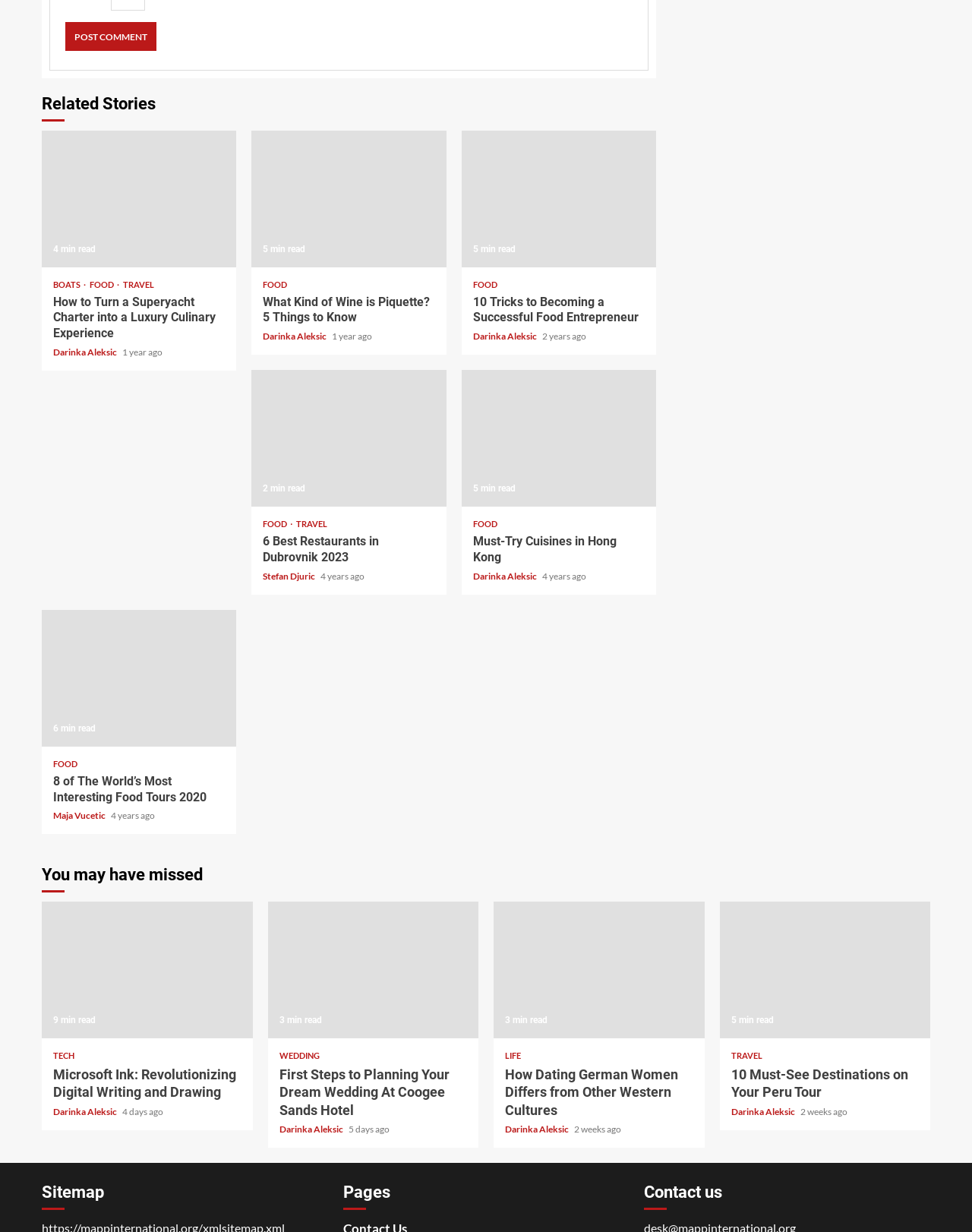Please examine the image and provide a detailed answer to the question: How long ago was the article 'Dating German Women' published?

The article 'Dating German Women' was published 2 weeks ago, which can be inferred from the StaticText element with bounding box coordinates [0.591, 0.912, 0.639, 0.921].